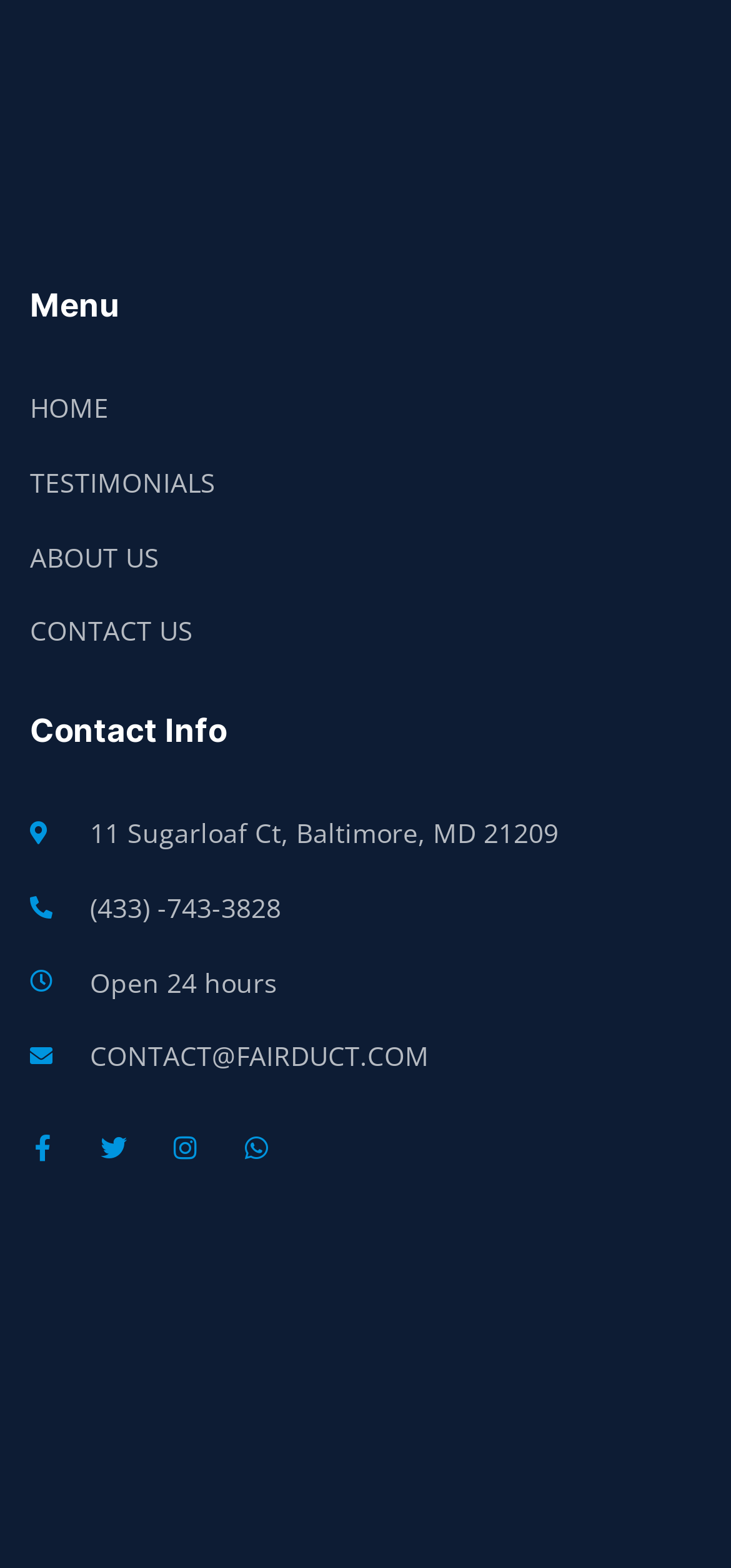Reply to the question with a single word or phrase:
What is the company's business hours?

Open 24 hours